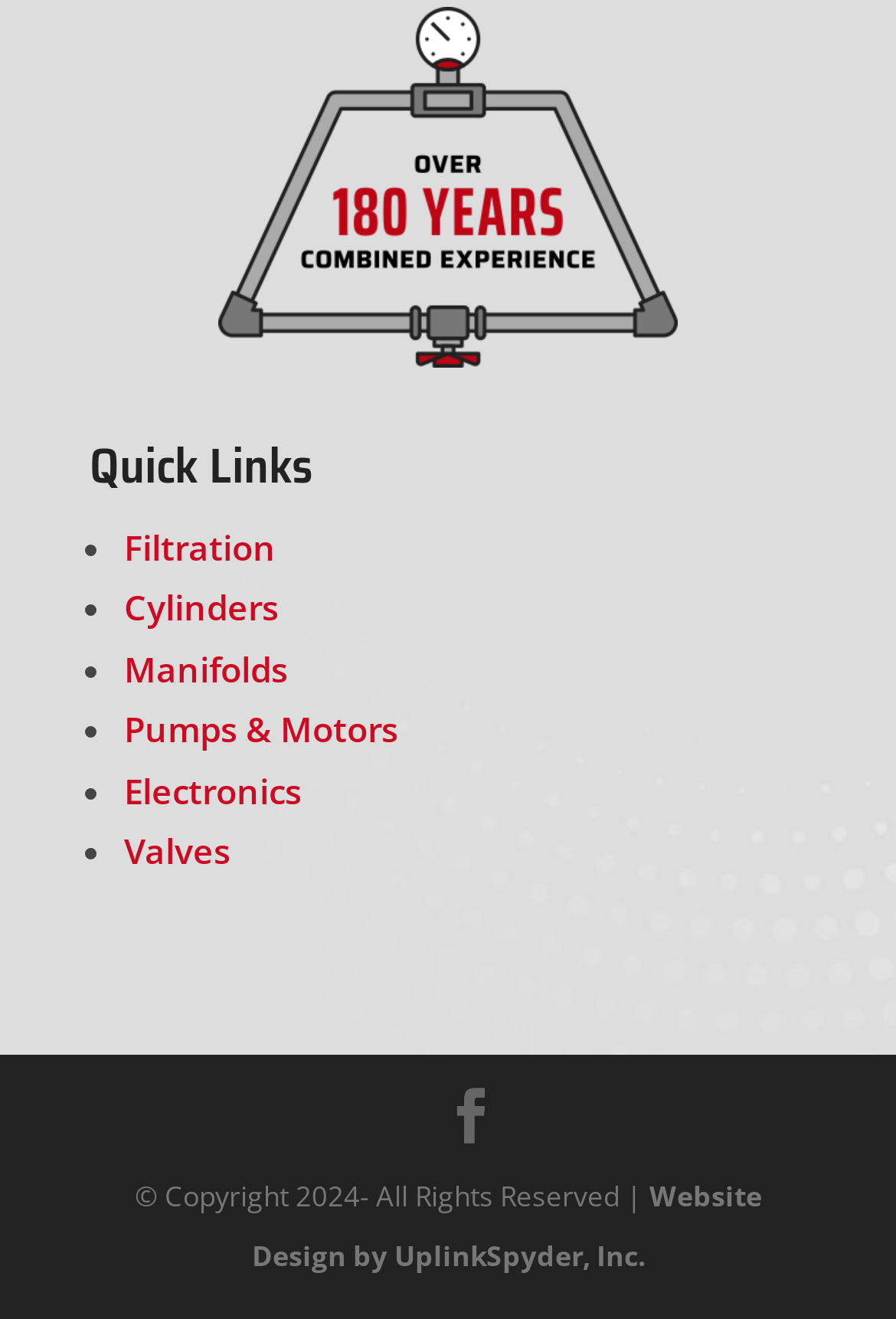What is the company's experience in years?
Using the image as a reference, answer with just one word or a short phrase.

over 20 years